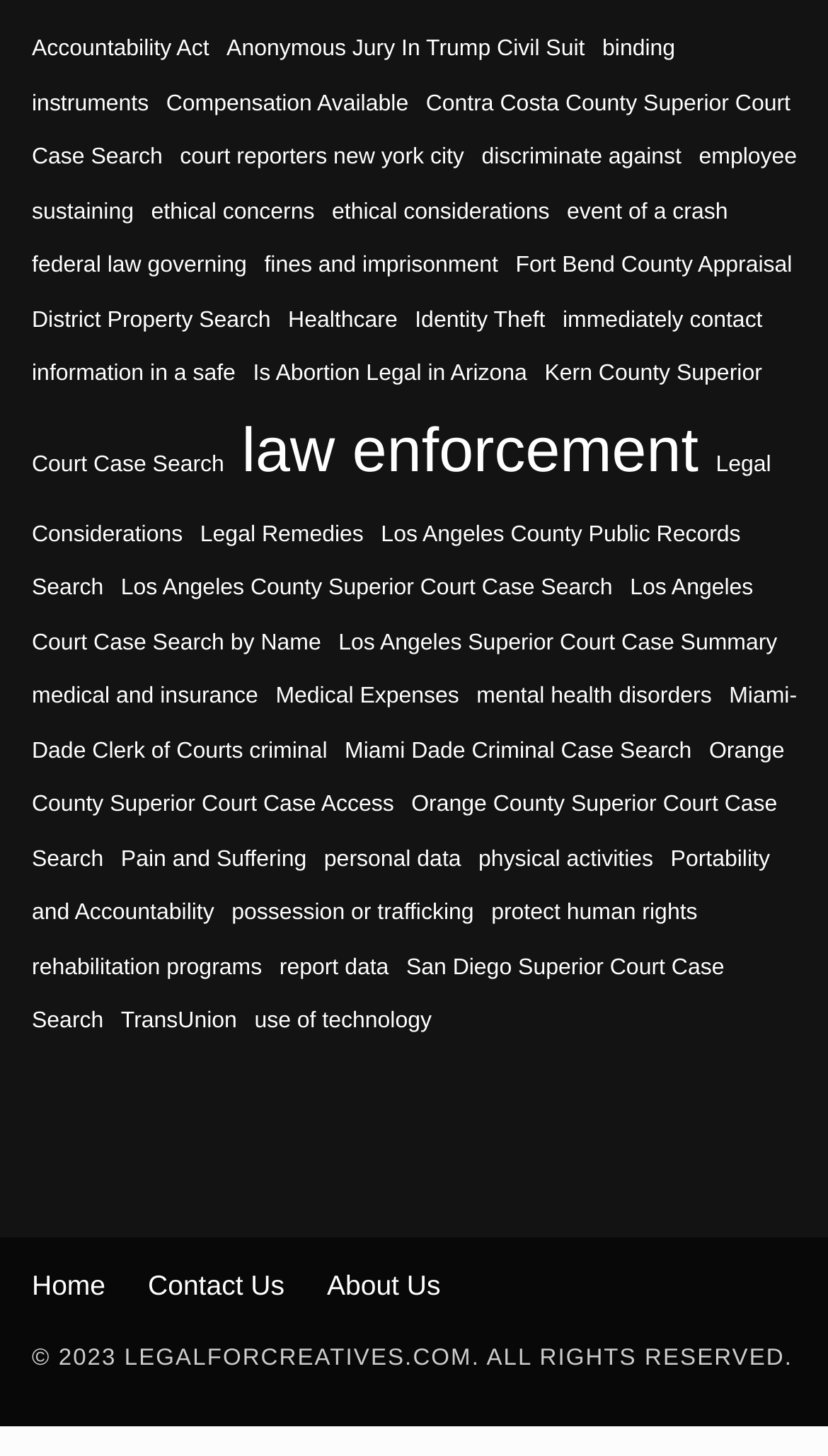Provide your answer to the question using just one word or phrase: How many columns of links are on this webpage?

1